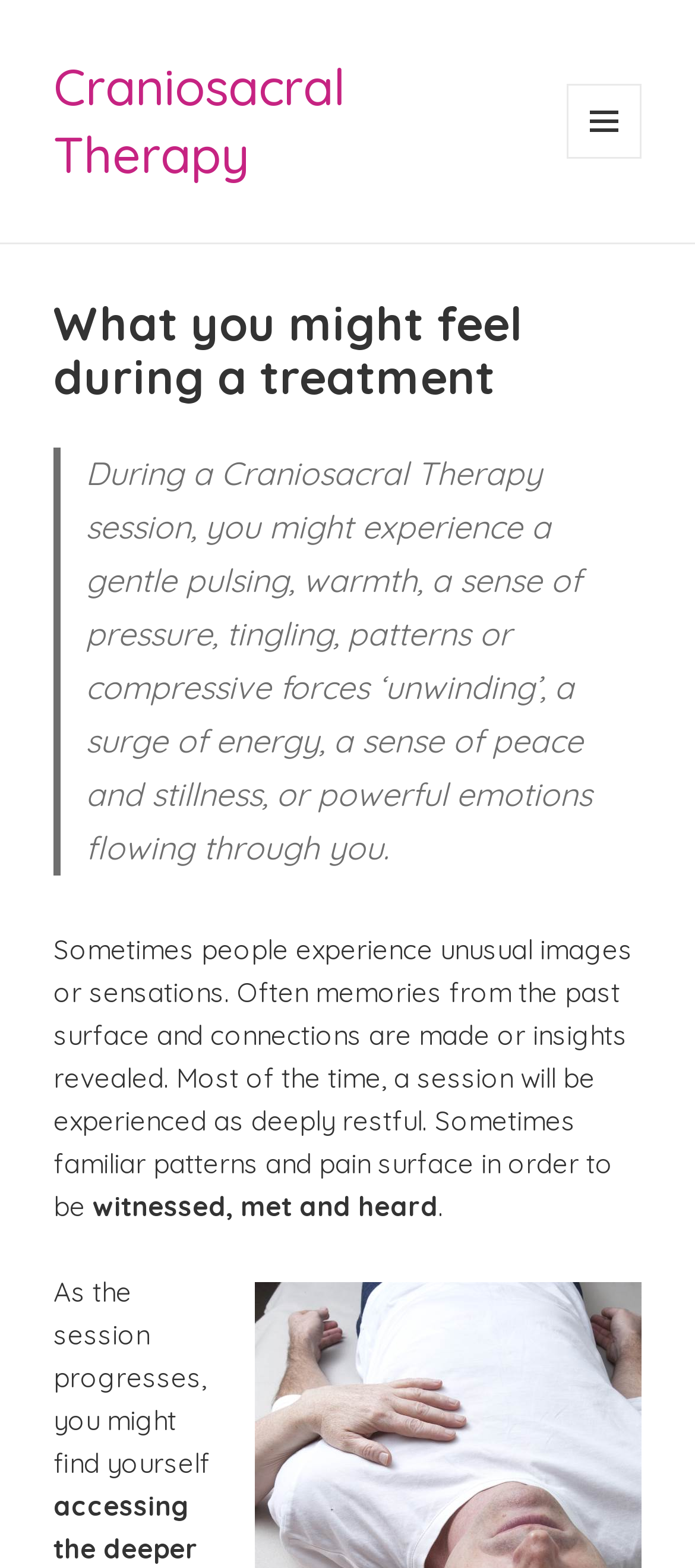What might you find yourself doing during a session?
Please give a well-detailed answer to the question.

As the session progresses, you might find yourself witnessing, meeting, and hearing familiar patterns and pain surface in order to be processed, according to the webpage content.